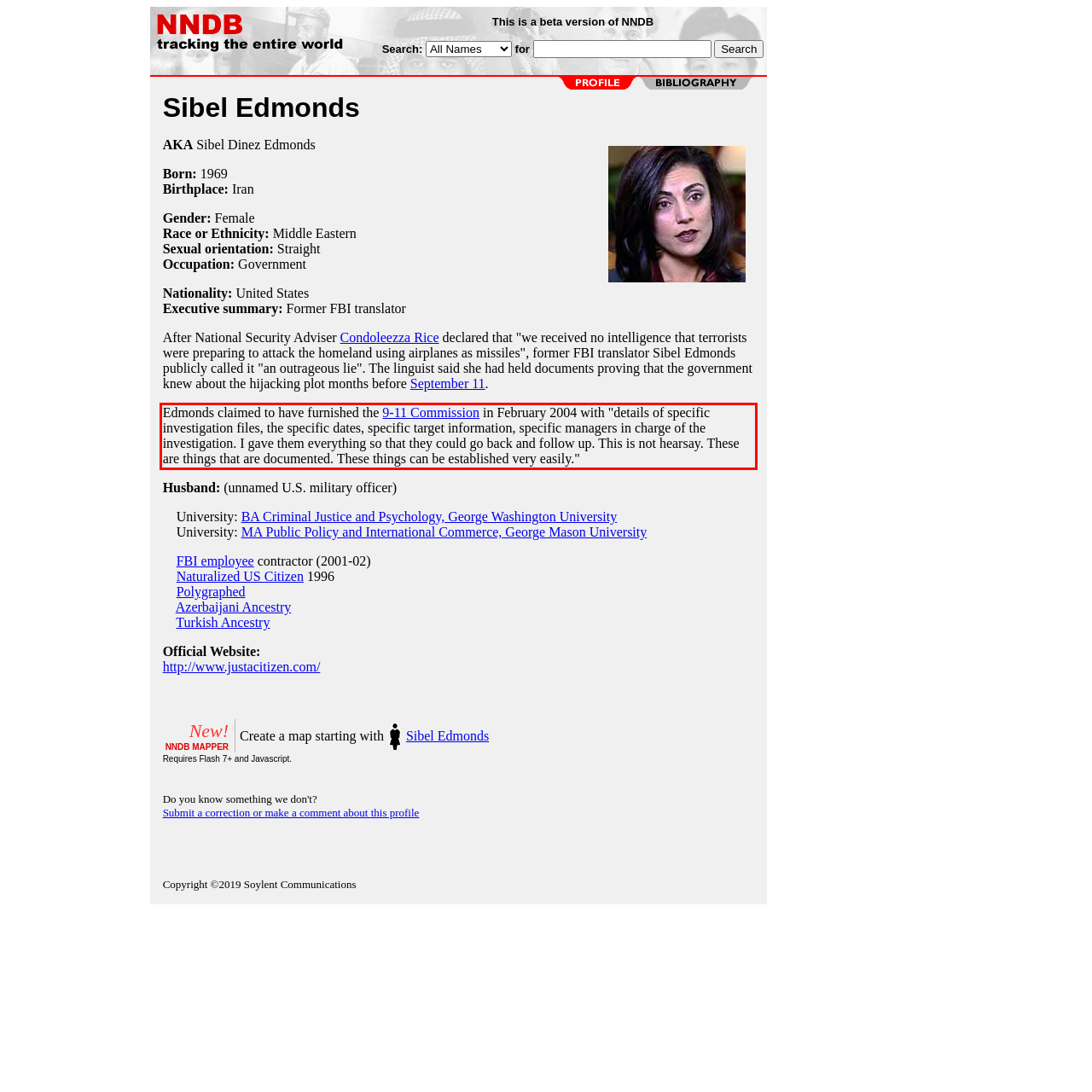There is a screenshot of a webpage with a red bounding box around a UI element. Please use OCR to extract the text within the red bounding box.

Edmonds claimed to have furnished the 9-11 Commission in February 2004 with "details of specific investigation files, the specific dates, specific target information, specific managers in charge of the investigation. I gave them everything so that they could go back and follow up. This is not hearsay. These are things that are documented. These things can be established very easily."